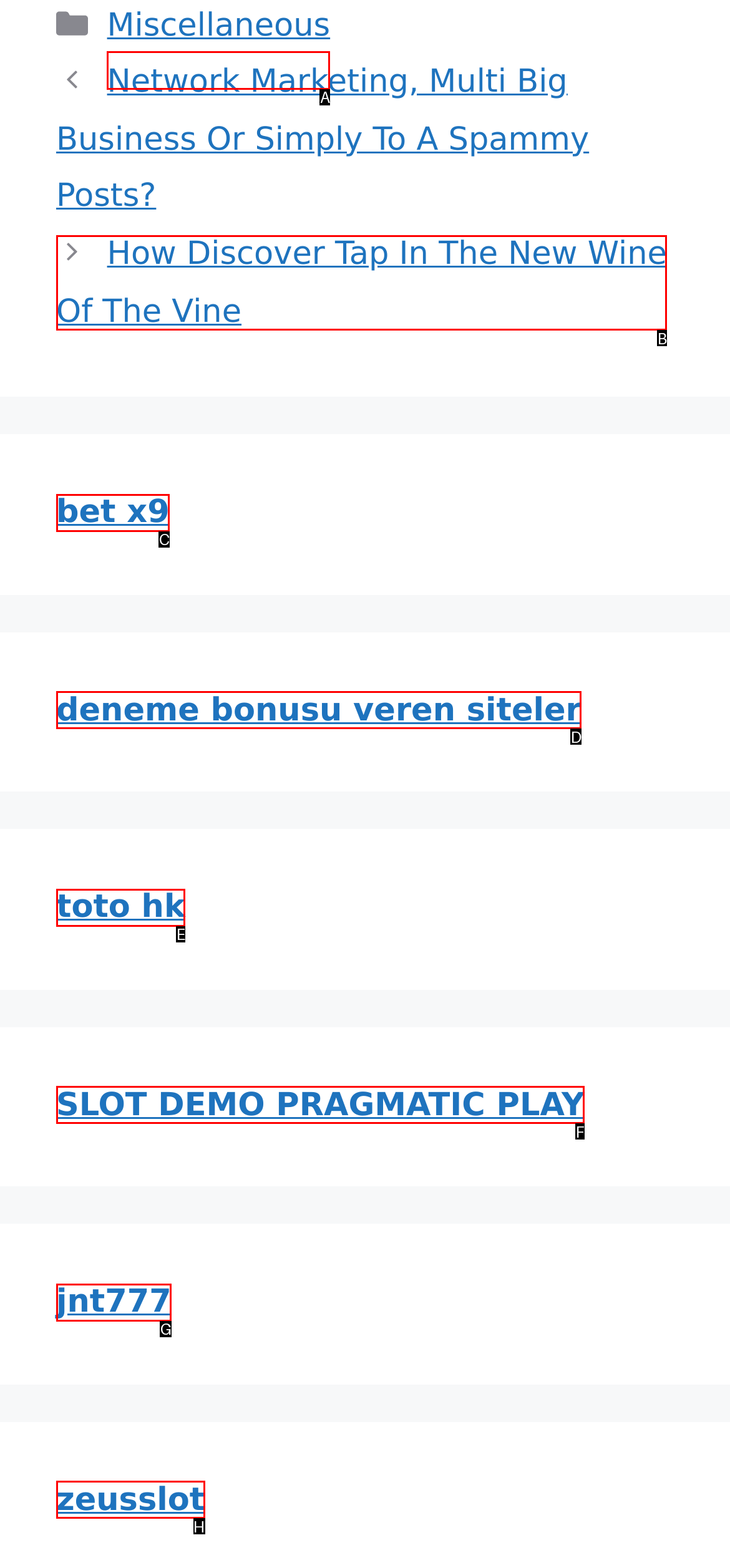Specify which UI element should be clicked to accomplish the task: Click on the 'Miscellaneous' category. Answer with the letter of the correct choice.

A